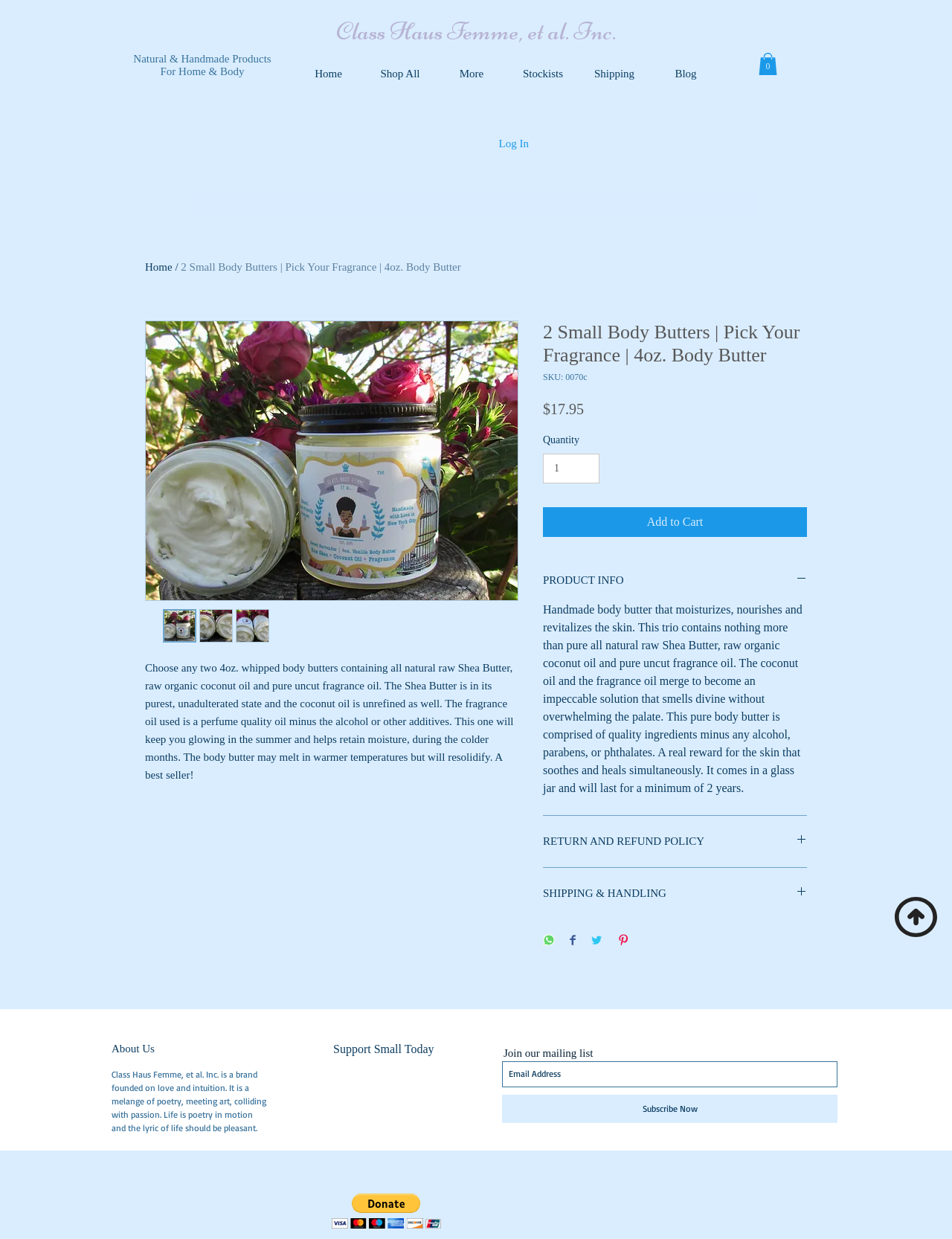What is the purpose of the 'Add to Cart' button?
Examine the image closely and answer the question with as much detail as possible.

The 'Add to Cart' button is a call-to-action element that allows users to add products to their shopping cart. This button is typically used in e-commerce websites to facilitate online purchases. In this case, the button is located next to the product information and price, suggesting that it is intended to be used to add the product to the user's cart.